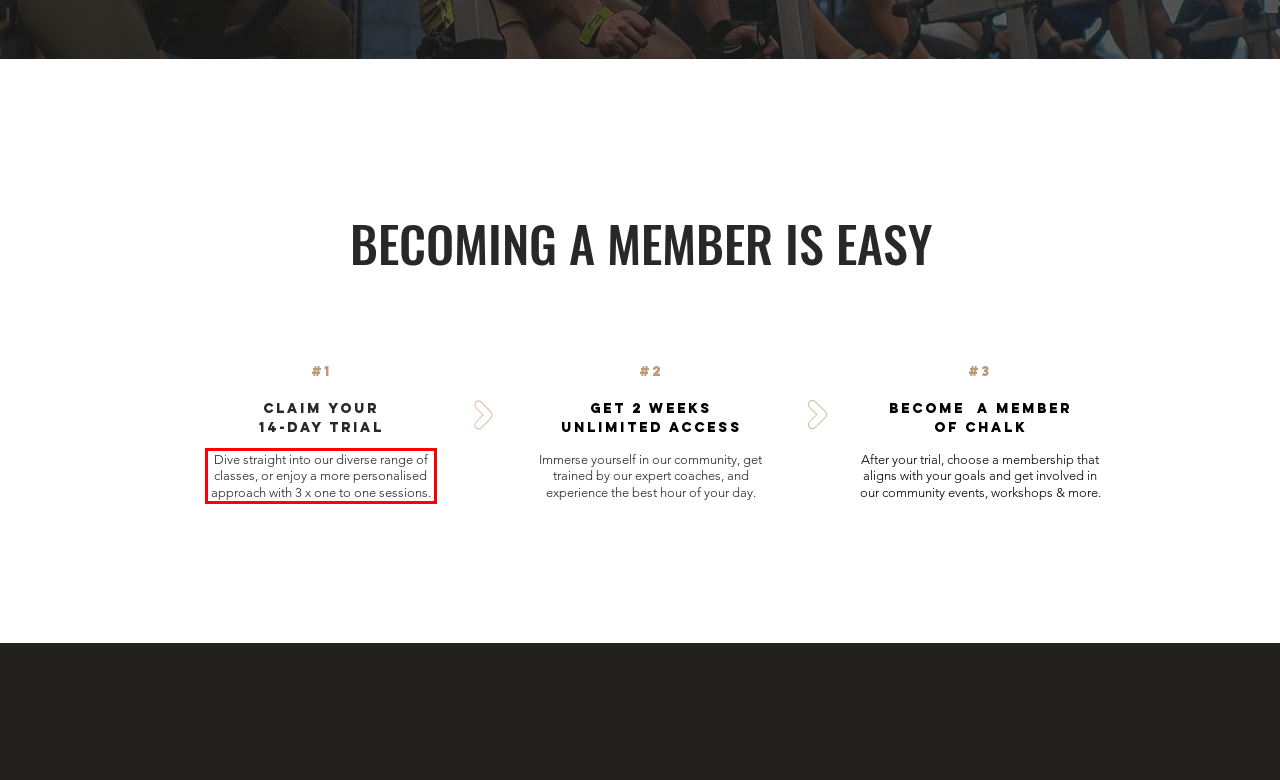You are presented with a webpage screenshot featuring a red bounding box. Perform OCR on the text inside the red bounding box and extract the content.

Dive straight into our diverse range of classes, or enjoy a more personalised approach with 3 x one to one sessions.